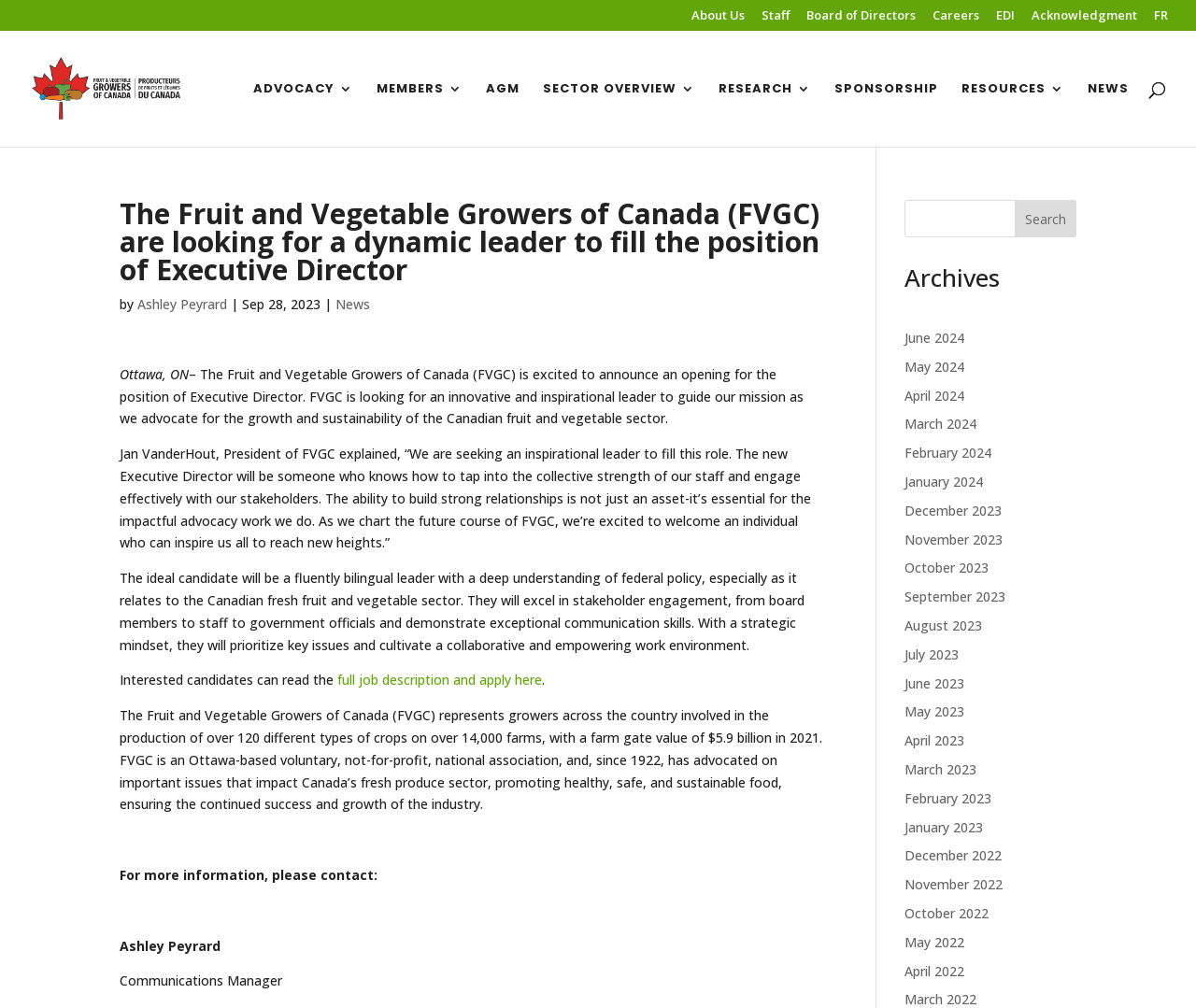Highlight the bounding box coordinates of the element you need to click to perform the following instruction: "Click on About Us."

[0.578, 0.009, 0.623, 0.03]